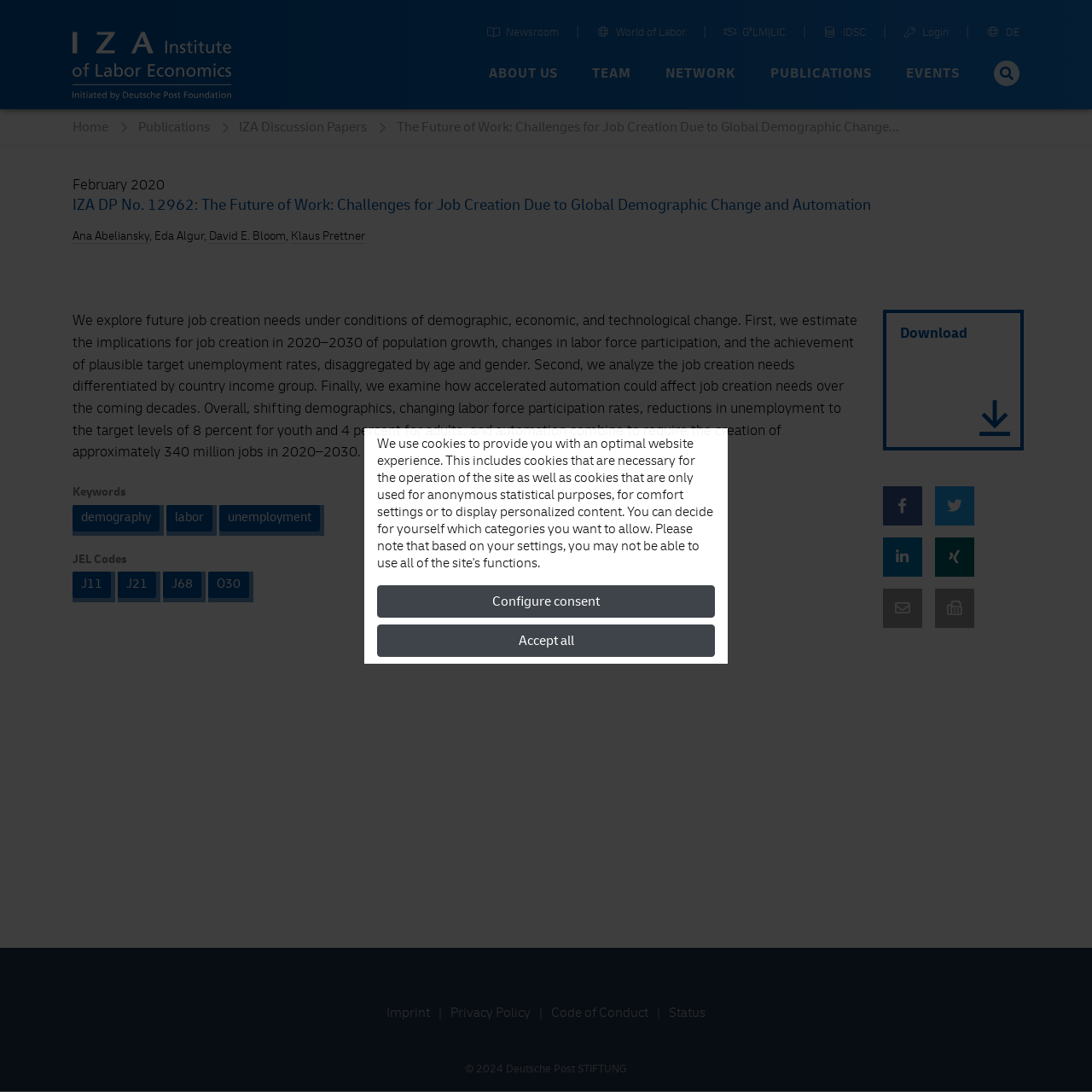What is the target unemployment rate for youth?
Using the visual information, reply with a single word or short phrase.

8 percent